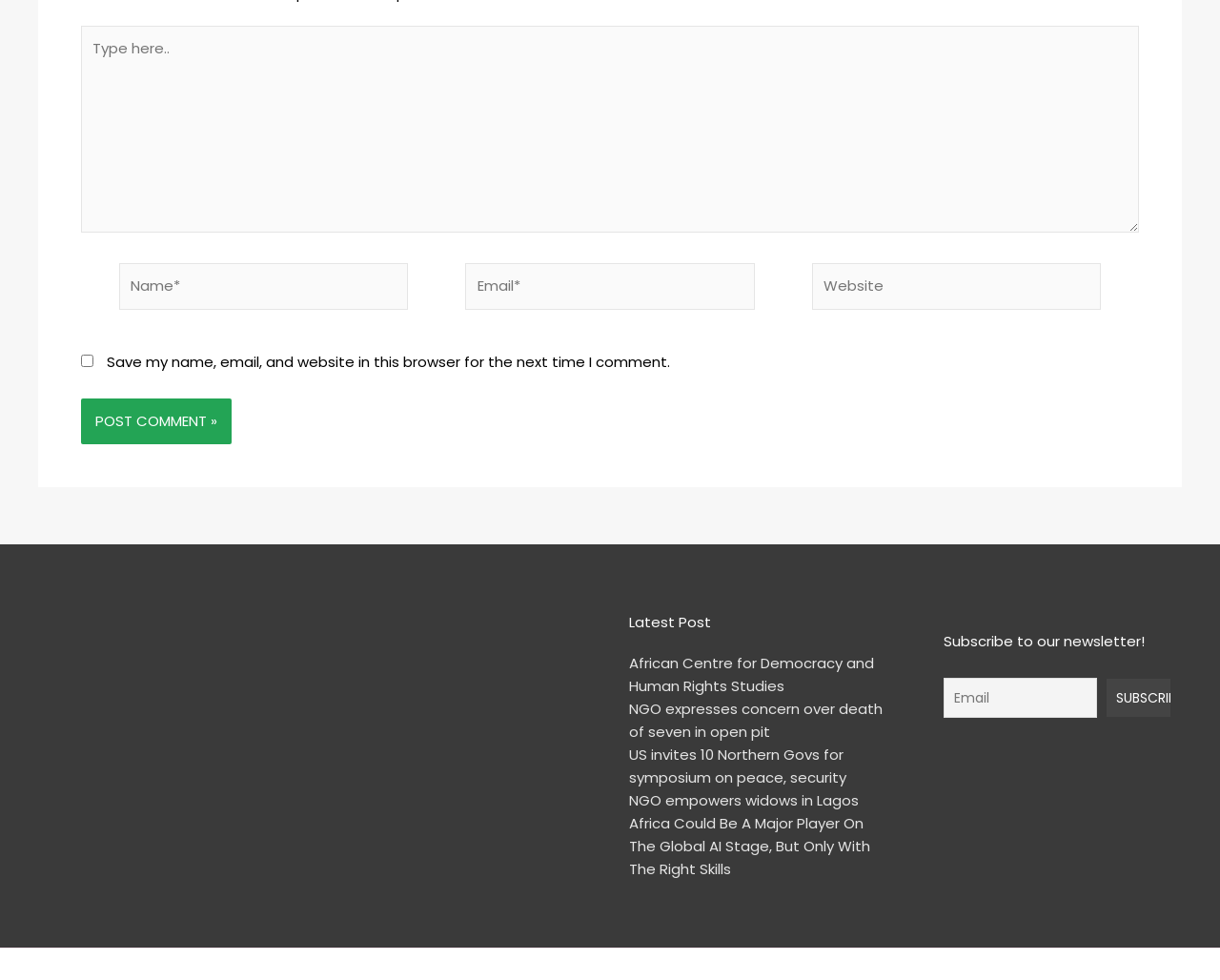Please determine the bounding box coordinates of the element's region to click in order to carry out the following instruction: "Post a comment". The coordinates should be four float numbers between 0 and 1, i.e., [left, top, right, bottom].

[0.066, 0.407, 0.19, 0.453]